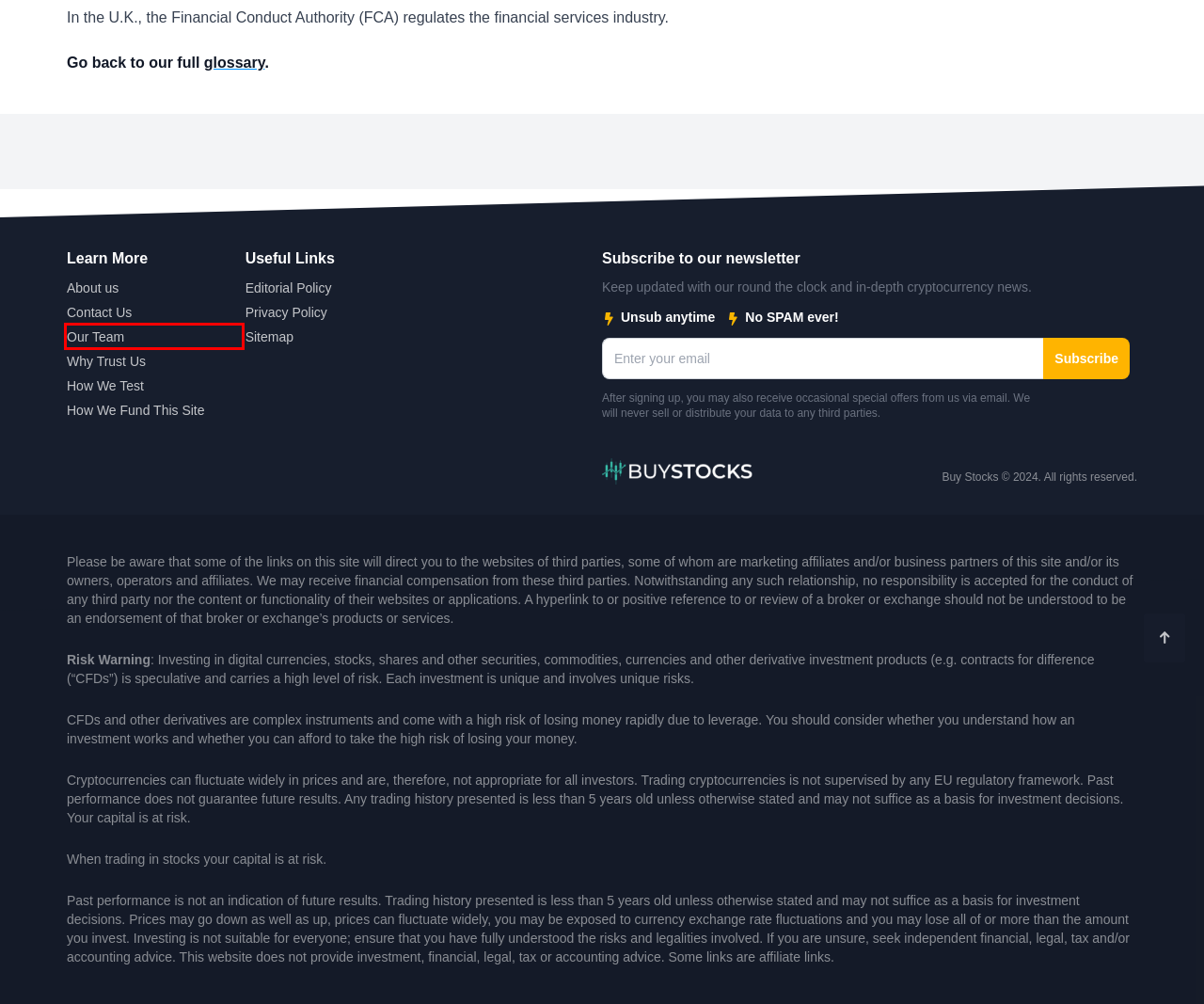With the provided screenshot showing a webpage and a red bounding box, determine which webpage description best fits the new page that appears after clicking the element inside the red box. Here are the options:
A. Sitemap - Buy Stocks
B. Editorial Policy - Buy Stocks
C. How We Test - Buy Stocks
D. Our Team - Buy Stocks
E. Privacy Policy - Buy Stocks
F. How we fund this site - Buy Stocks
G. Contact Us - Buy Stocks
H. Why trust us - Buy Stocks

D